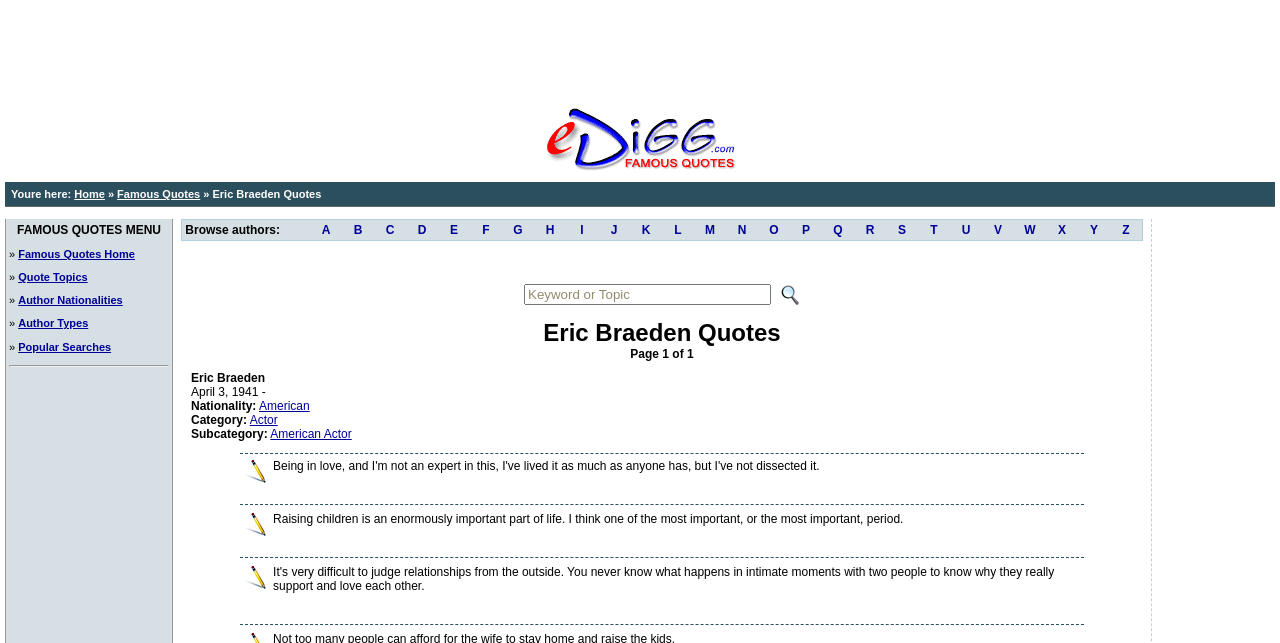Can you find and generate the webpage's heading?

Eric Braeden Quotes